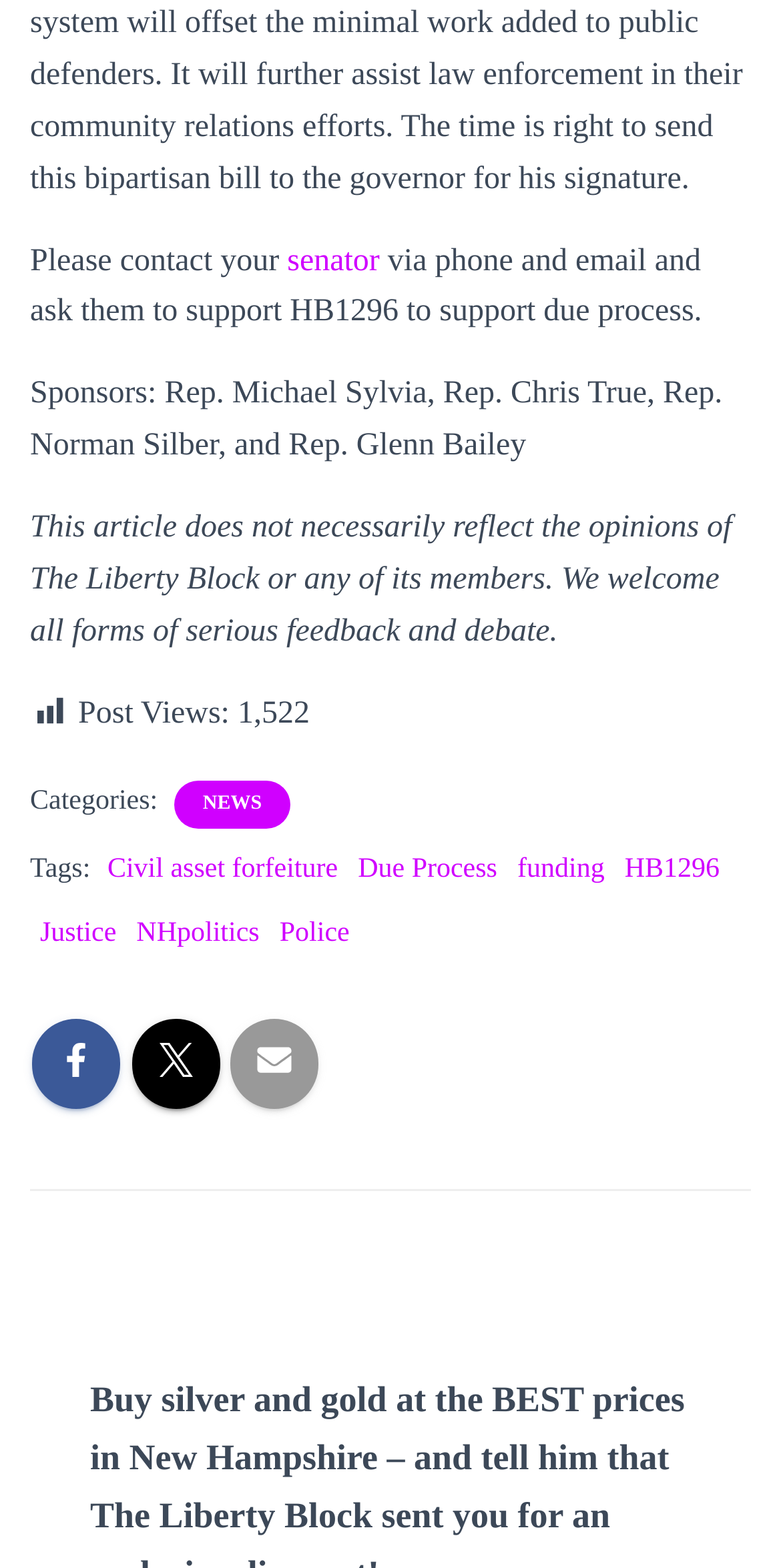Give the bounding box coordinates for this UI element: "HB1296". The coordinates should be four float numbers between 0 and 1, arranged as [left, top, right, bottom].

[0.8, 0.545, 0.921, 0.564]